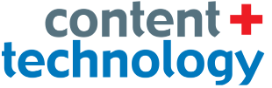What is the tone of the logo's aesthetic?
Provide an in-depth answer to the question, covering all aspects.

The combination of dark gray, vibrant red, and striking blue reflects a contemporary and dynamic aesthetic, likely representative of a company or initiative focused on advancements in media and digital technology.